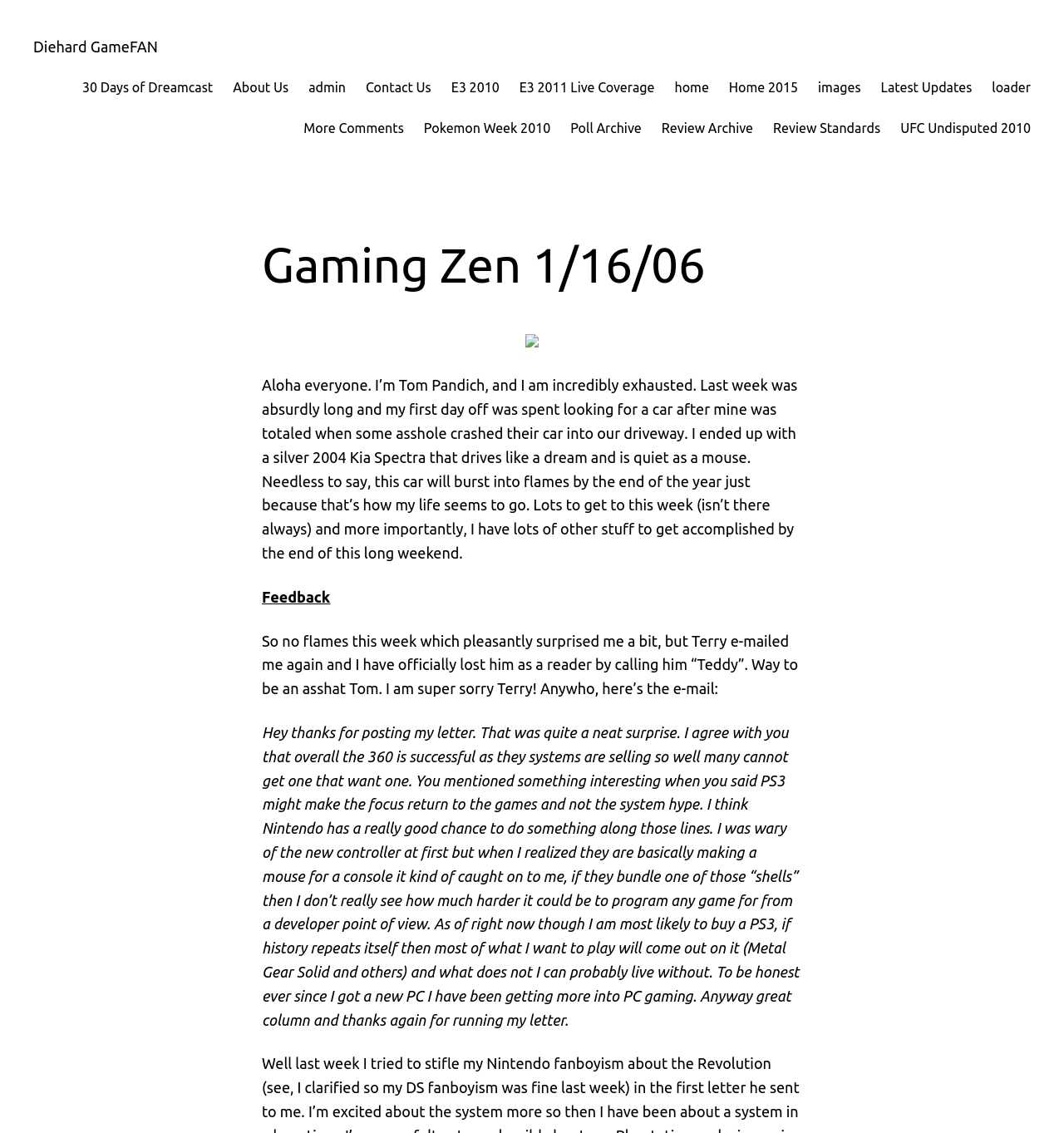What is the author's current situation?
Based on the image, answer the question with as much detail as possible.

The author mentions in the first paragraph that they are 'incredibly exhausted' due to a long week and having to deal with a car accident.